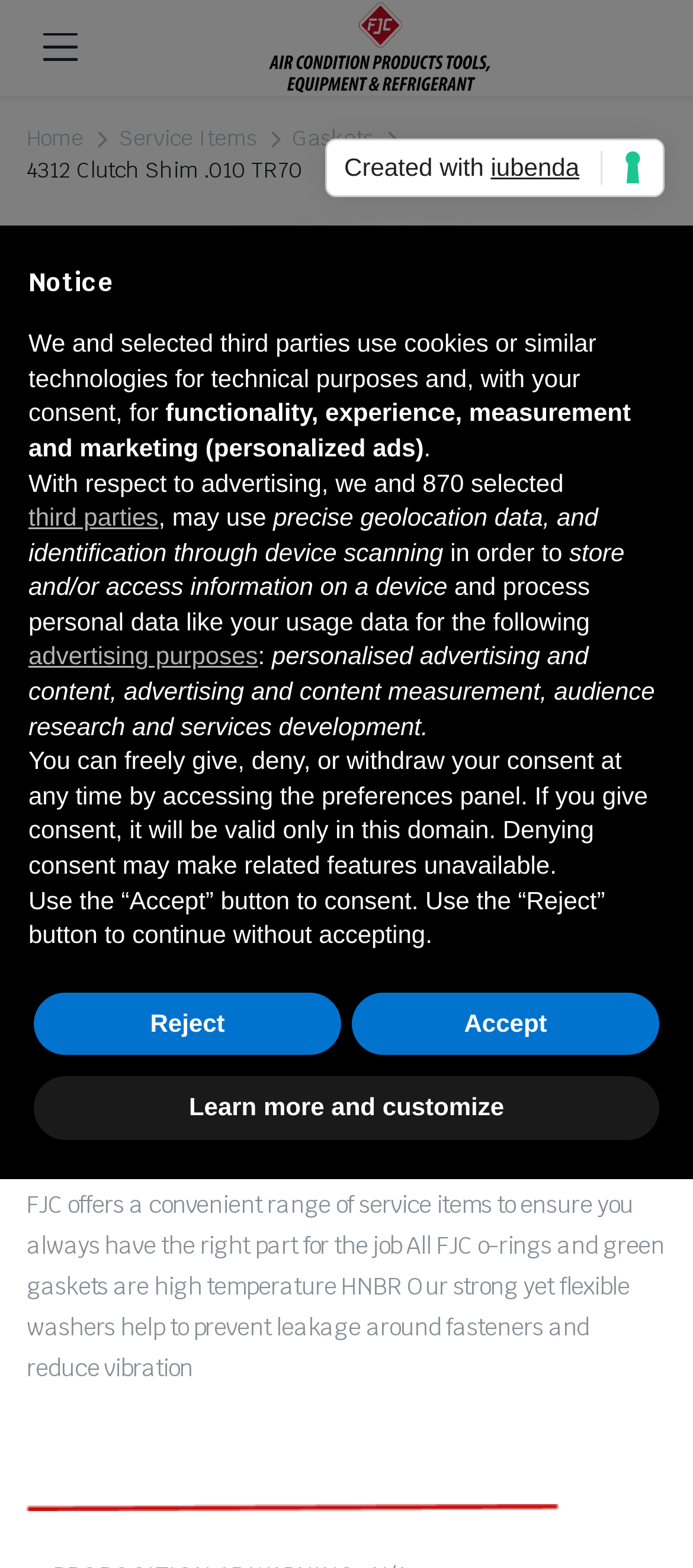What is the purpose of the FJC service items?
Please respond to the question with a detailed and thorough explanation.

I found this information by reading the StaticText element with the text 'FJC offers a convenient range of service items to ensure you always have the right part for the job...' which is a child of the Root Element.